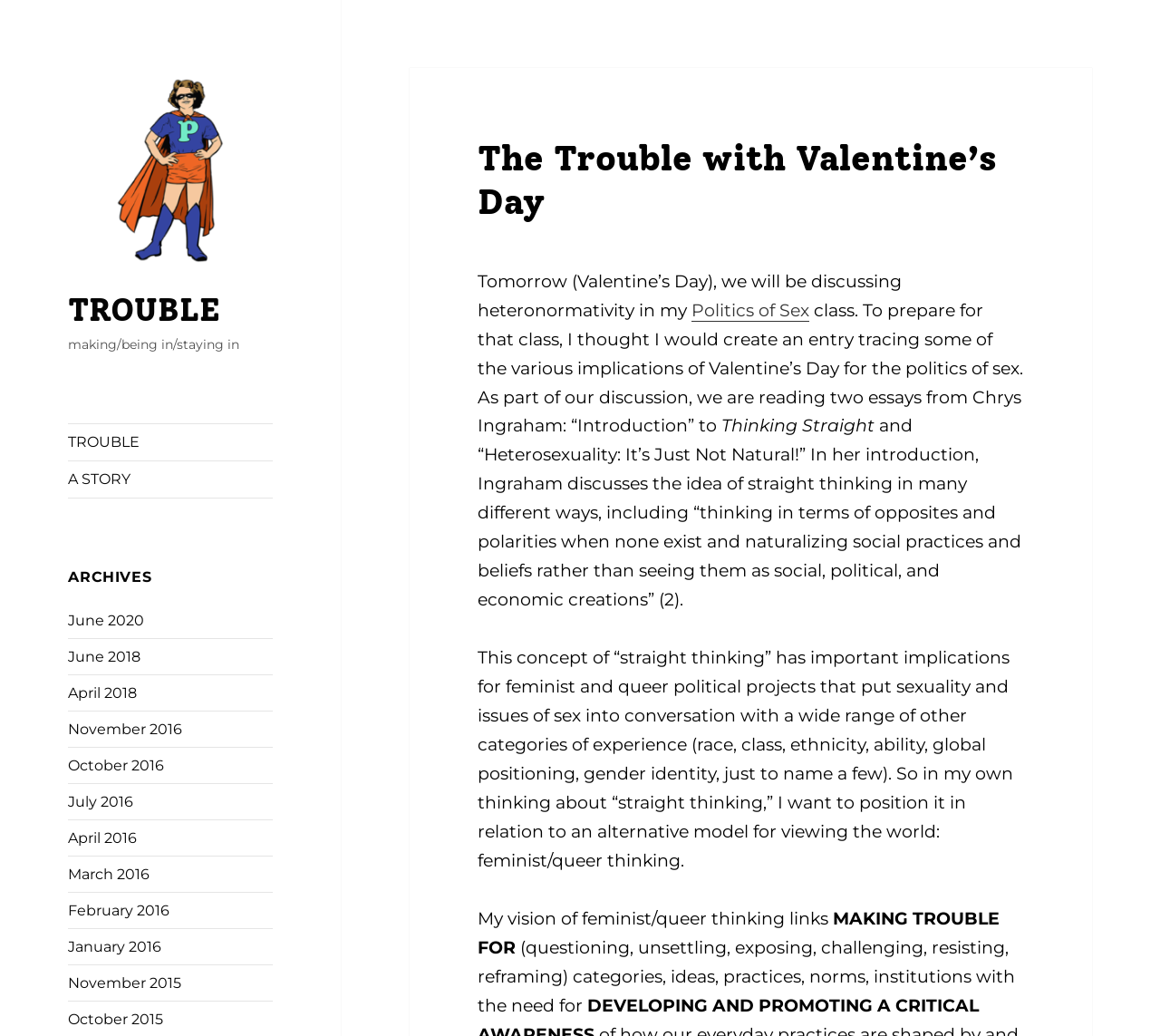Give a one-word or one-phrase response to the question:
What is the concept discussed in the introduction of Chrys Ingraham's essay?

Straight thinking